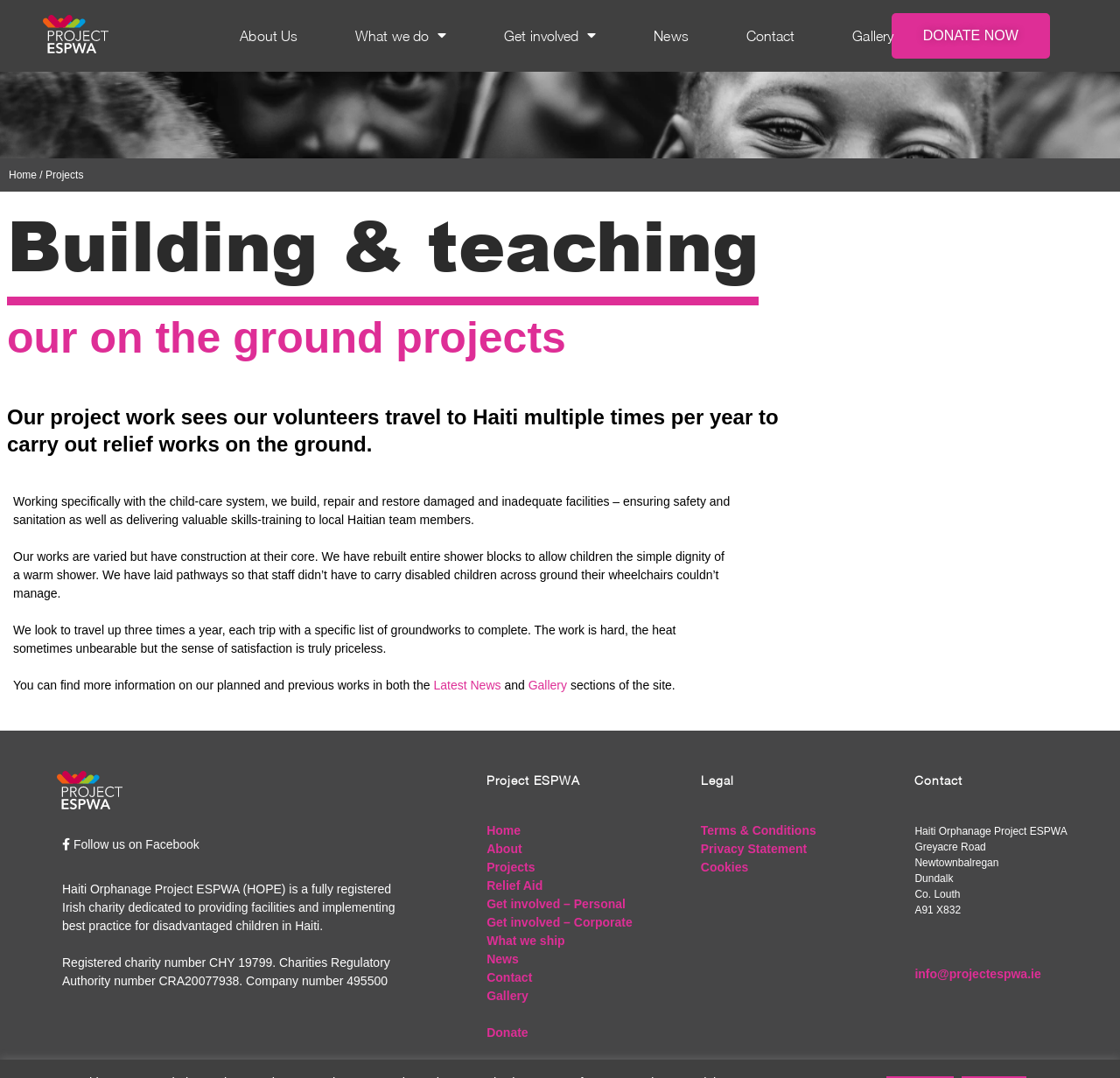Please answer the following question using a single word or phrase: 
How many links are in the top navigation menu?

5